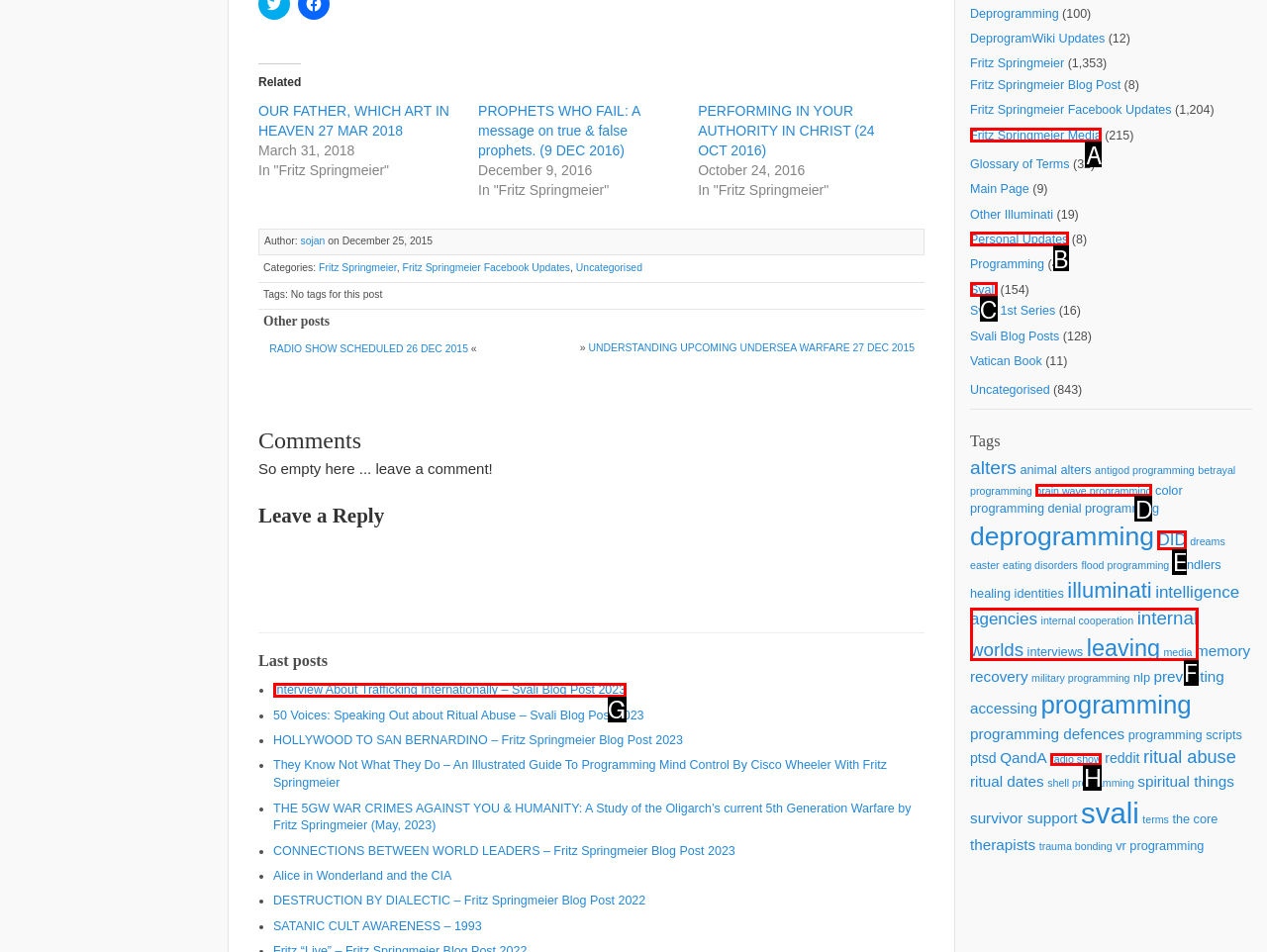Identify the correct choice to execute this task: Click on the link 'Interview About Trafficking Internationally – Svali Blog Post 2023'
Respond with the letter corresponding to the right option from the available choices.

G